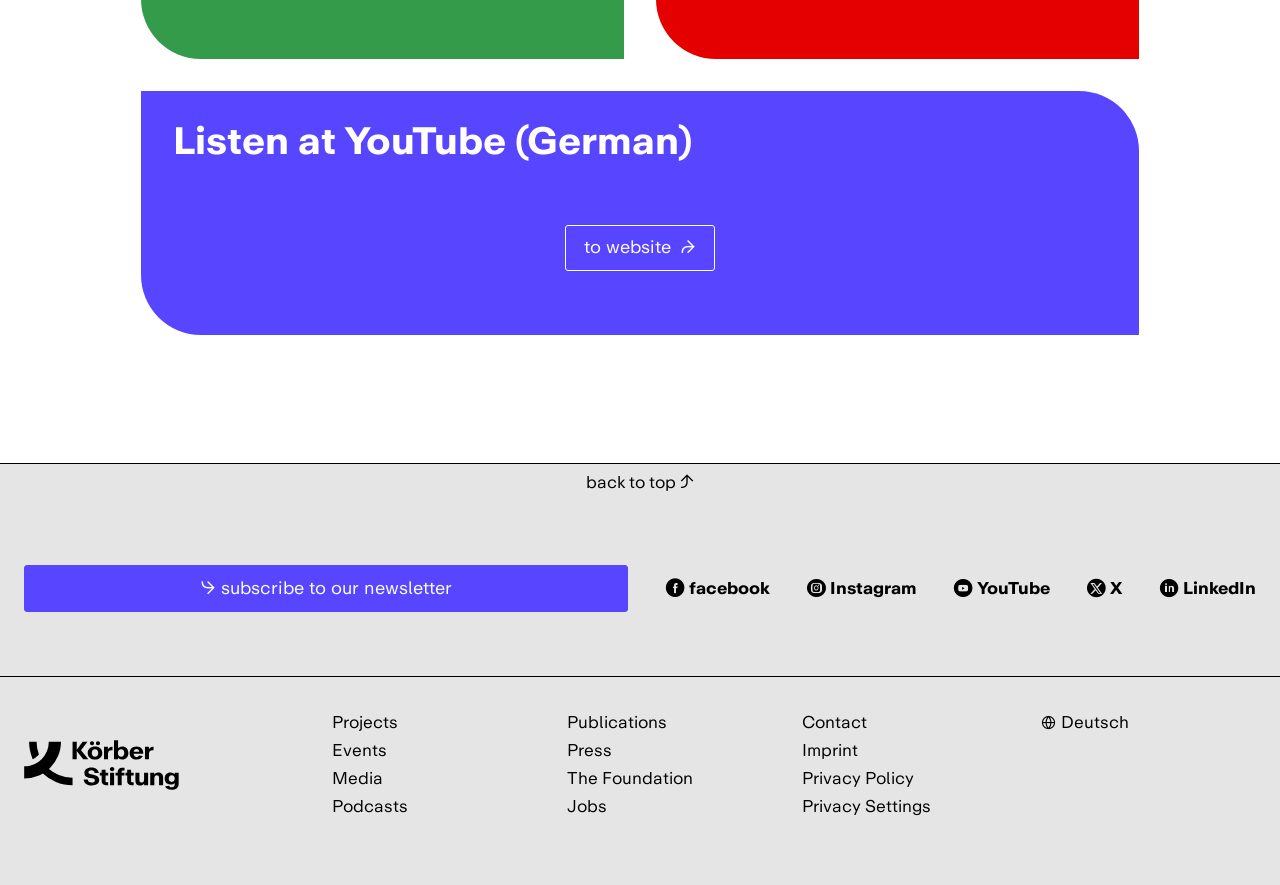Please identify the bounding box coordinates for the region that you need to click to follow this instruction: "Visit the About Us page".

None